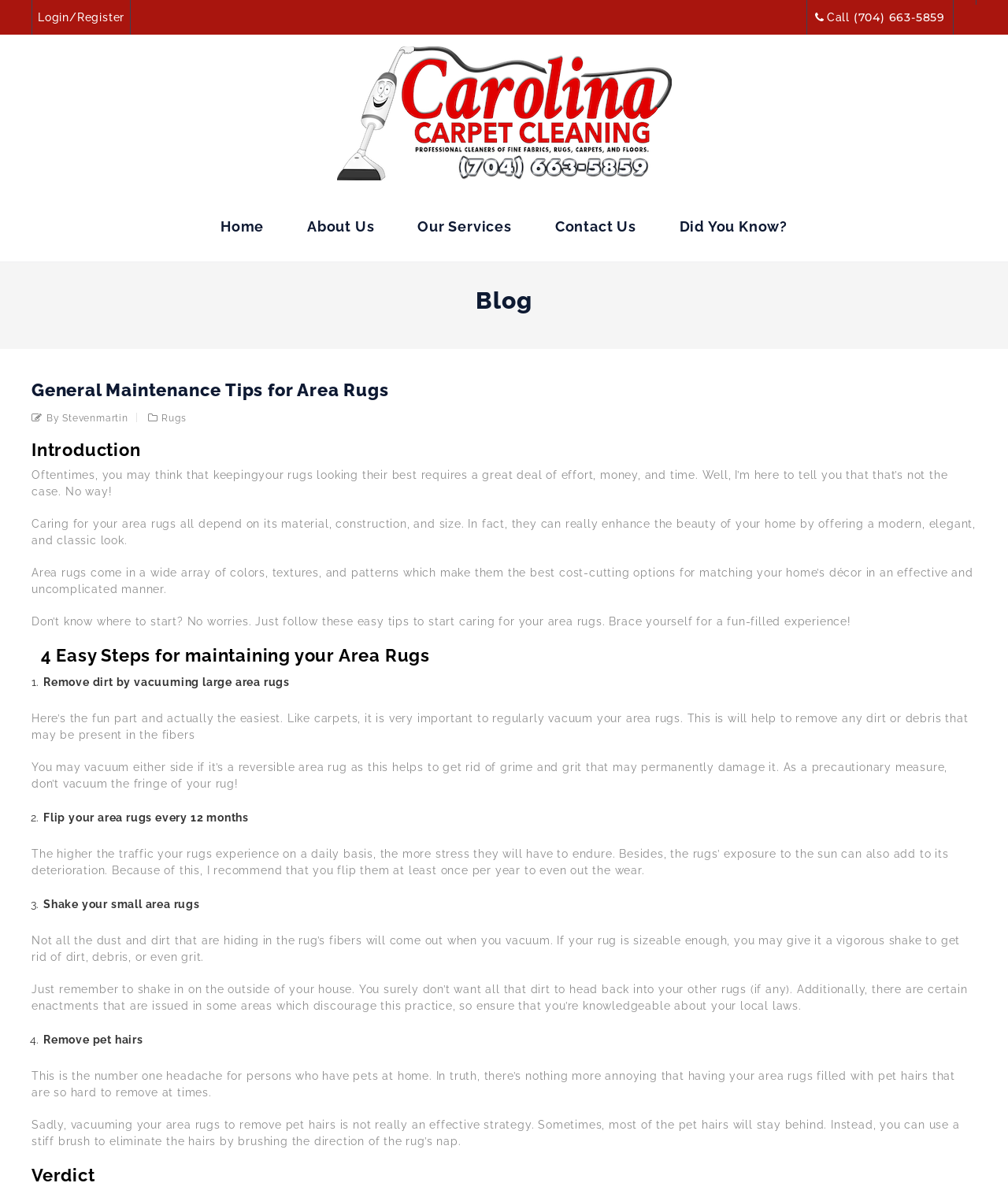Identify the bounding box for the UI element specified in this description: "Home". The coordinates must be four float numbers between 0 and 1, formatted as [left, top, right, bottom].

[0.219, 0.182, 0.262, 0.198]